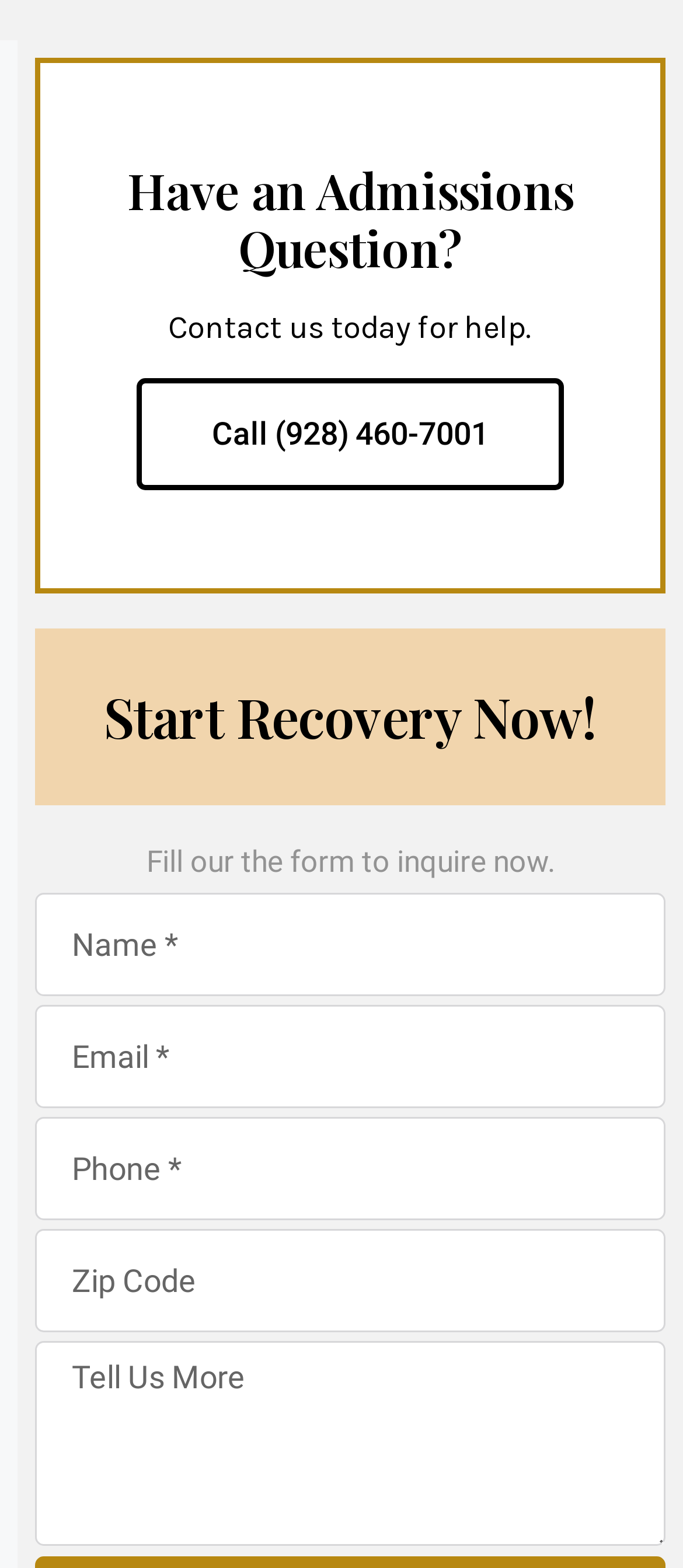What type of information can be provided in the 'Tell Us More' field?
Provide an in-depth and detailed explanation in response to the question.

The 'Tell Us More' field is an optional text box where users can provide any additional information they think is relevant to their admissions inquiry, but it is not a required field.